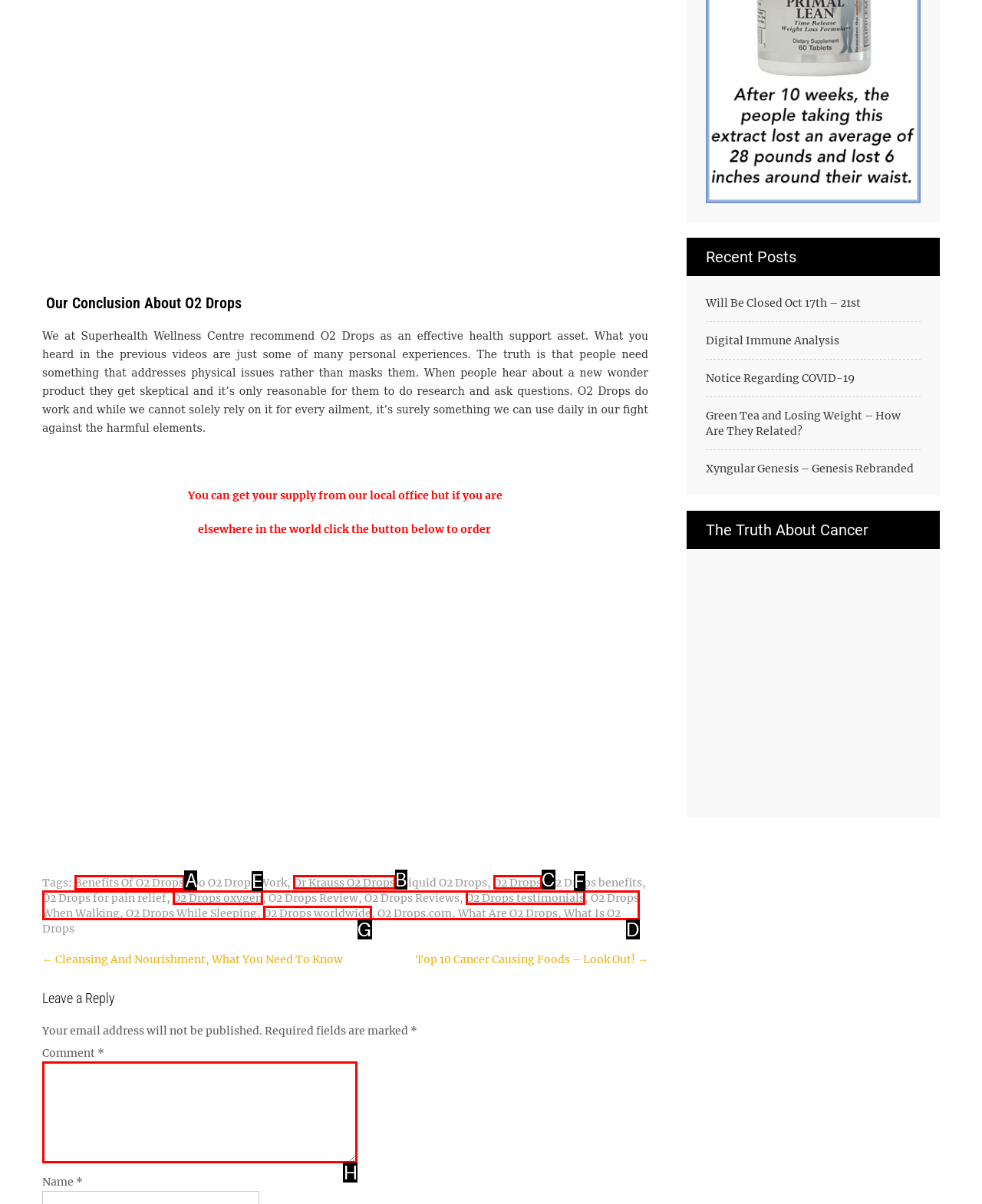Based on the choices marked in the screenshot, which letter represents the correct UI element to perform the task: Read the benefits of O2 Drops?

A